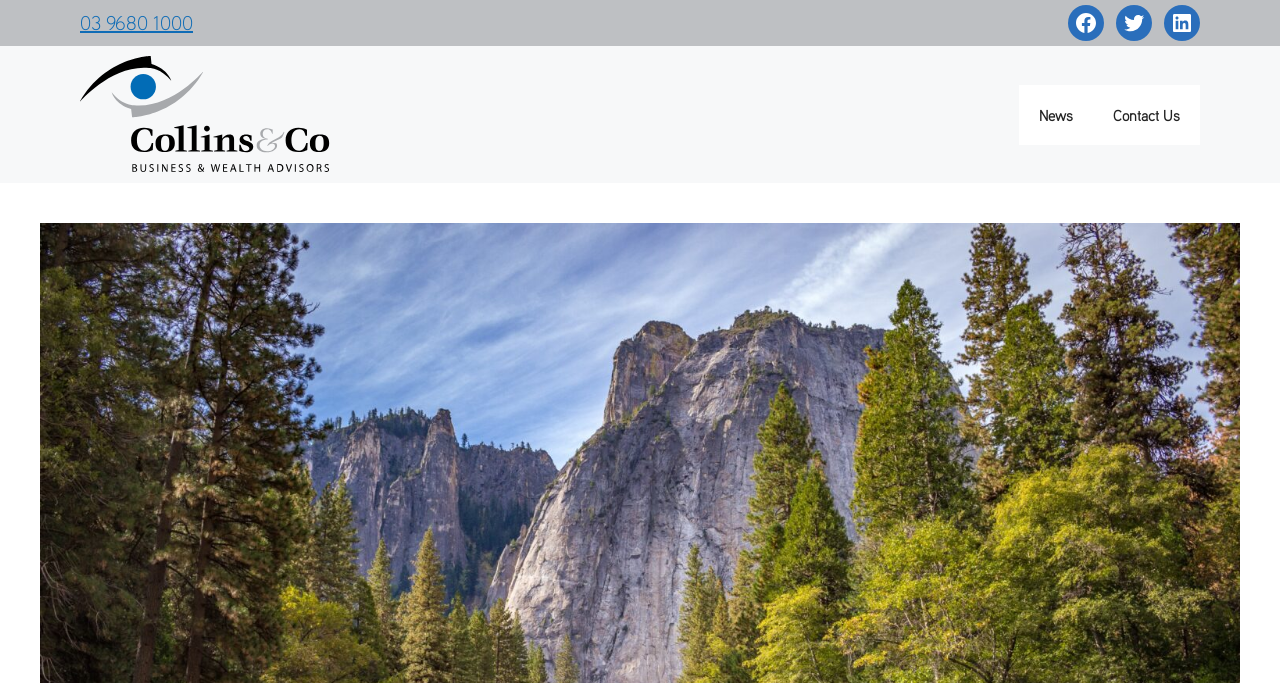Use a single word or phrase to answer the question:
What is the name of the company?

Collins Co